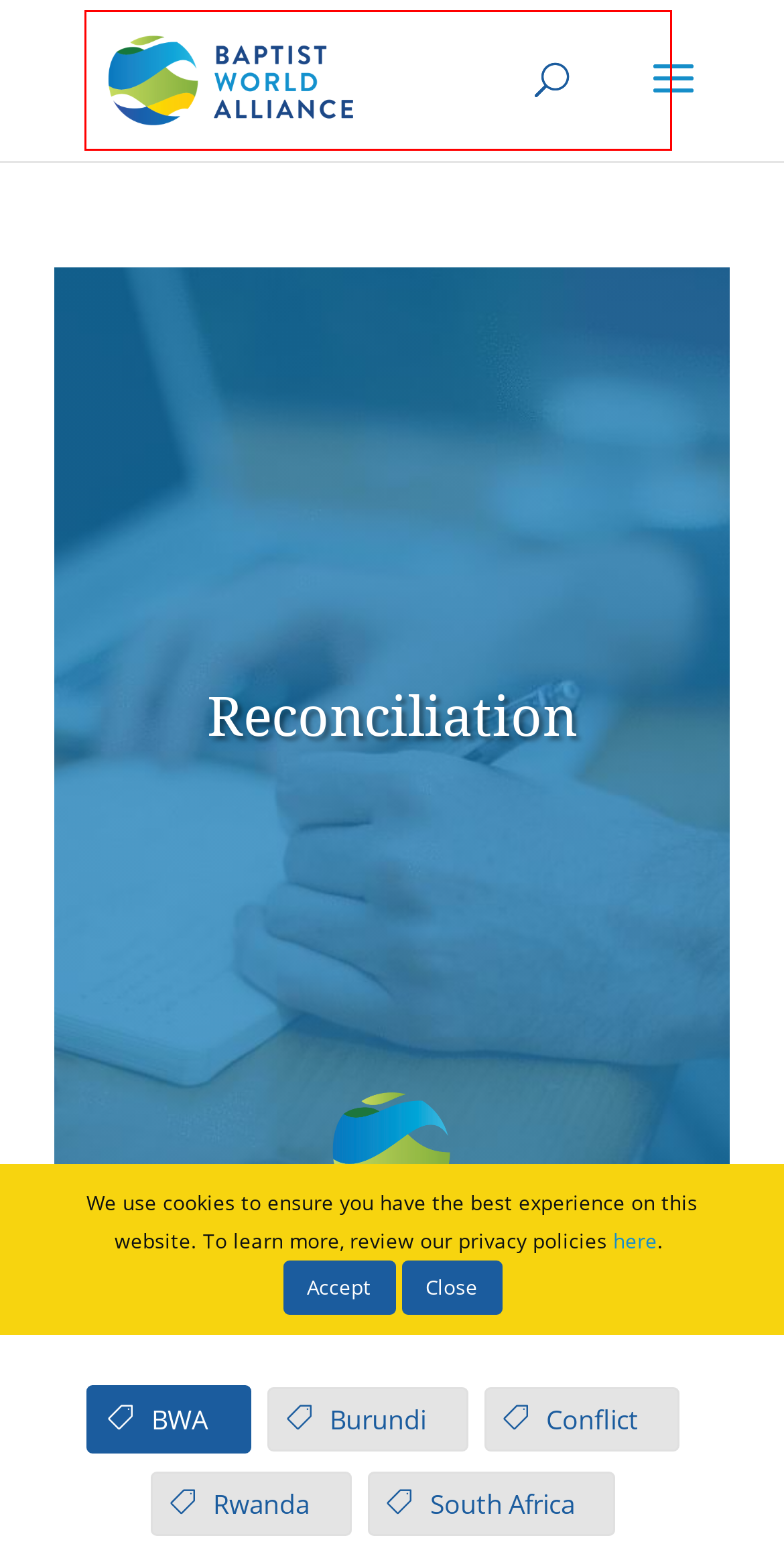Observe the screenshot of a webpage with a red bounding box highlighting an element. Choose the webpage description that accurately reflects the new page after the element within the bounding box is clicked. Here are the candidates:
A. Conflict Resolution in Nagaland | Baptist World Alliance
B. Baptist World Alliance | Networking the Baptist Family to Impact the World for Christ
C. Resolutions | Baptist World Alliance
D. Rwanda and Burundi | Baptist World Alliance
E. Data Policies | Baptist World Alliance
F. BWA accepts new members | Baptist World Alliance
G. Coming Soon! - Baptist World
H. Baptist World Congress | Baptist World Alliance

B